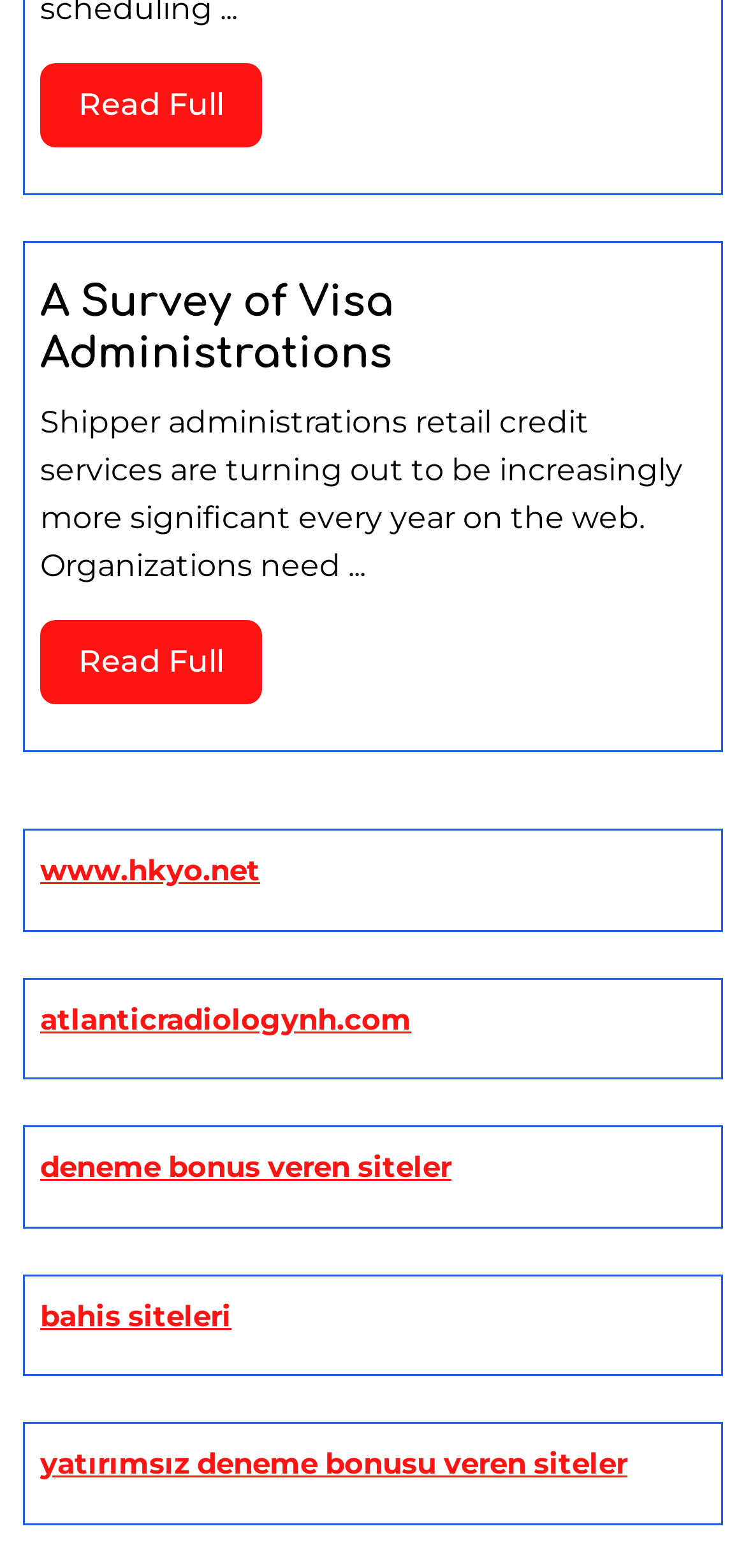Based on the element description yatırımsız deneme bonusu veren siteler, identify the bounding box of the UI element in the given webpage screenshot. The coordinates should be in the format (top-left x, top-left y, bottom-right x, bottom-right y) and must be between 0 and 1.

[0.054, 0.922, 0.841, 0.945]